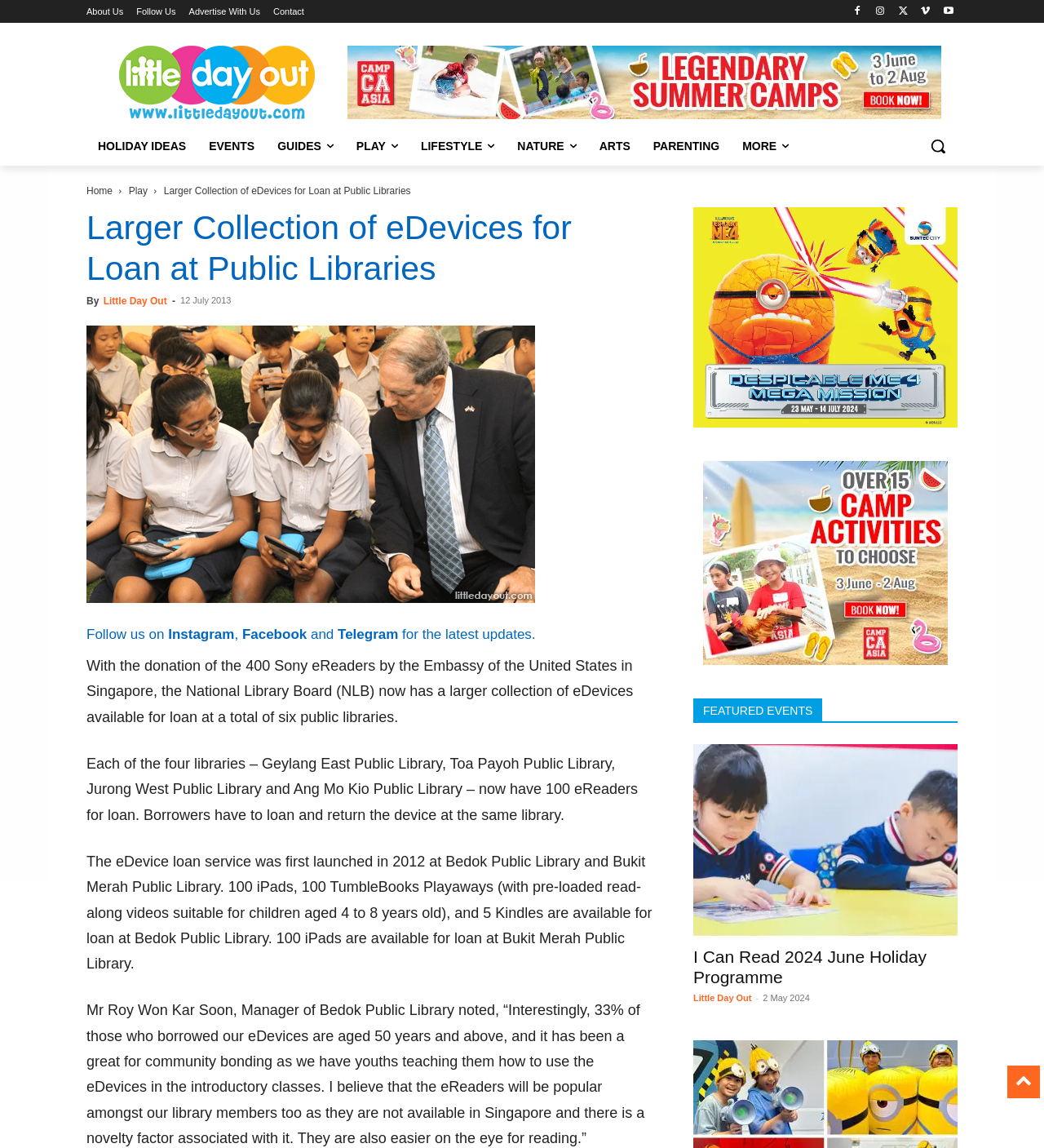Please examine the image and provide a detailed answer to the question: What is the age range of children for whom the TumbleBooks Playaways are suitable?

According to the webpage, the TumbleBooks Playaways, which are available for loan at Bedok Public Library, are suitable for children aged 4 to 8 years old.